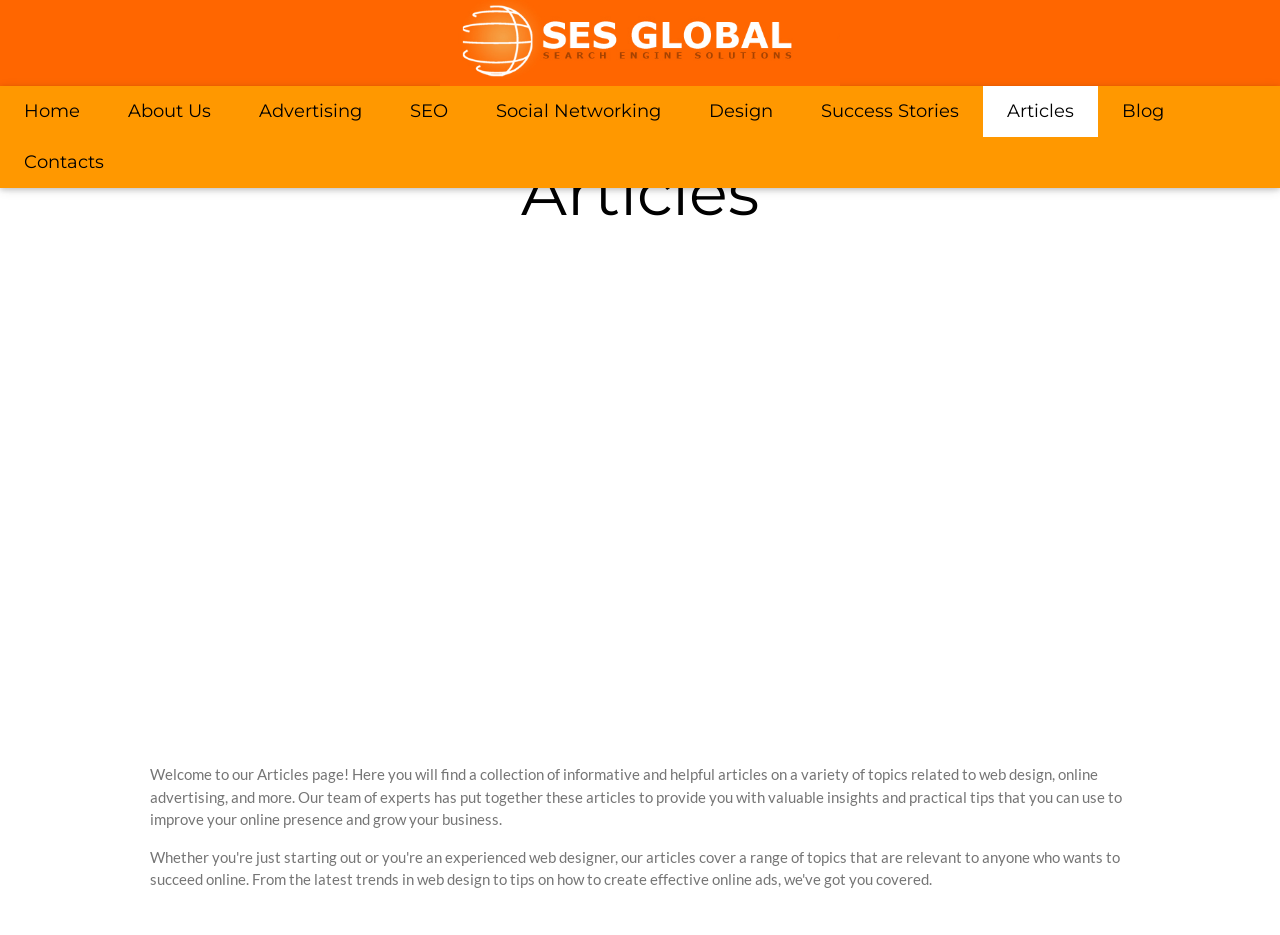Provide an in-depth description of the elements and layout of the webpage.

The webpage is titled "Articles | SES Global" and features a collection of informative articles on various topics related to web design, online advertising, and more. At the top, there is a logo image and a link labeled "SES Global". Below the logo, a navigation menu with 9 links is situated, including "Home", "About Us", "Advertising", "SEO", "Social Networking", "Design", "Success Stories", "Articles", and "Blog". These links are aligned horizontally and take up the entire width of the page.

On the left side, there is a secondary navigation link "Contacts". The main content area is headed by a large heading "Articles" that spans almost the entire width of the page. Below the heading, there is a large iframe that occupies most of the page's width, labeled as an "Advertisement".

Finally, there is a paragraph of text that welcomes users to the Articles page, describing the content and purpose of the page. This text is situated below the advertisement iframe and takes up about a quarter of the page's width.